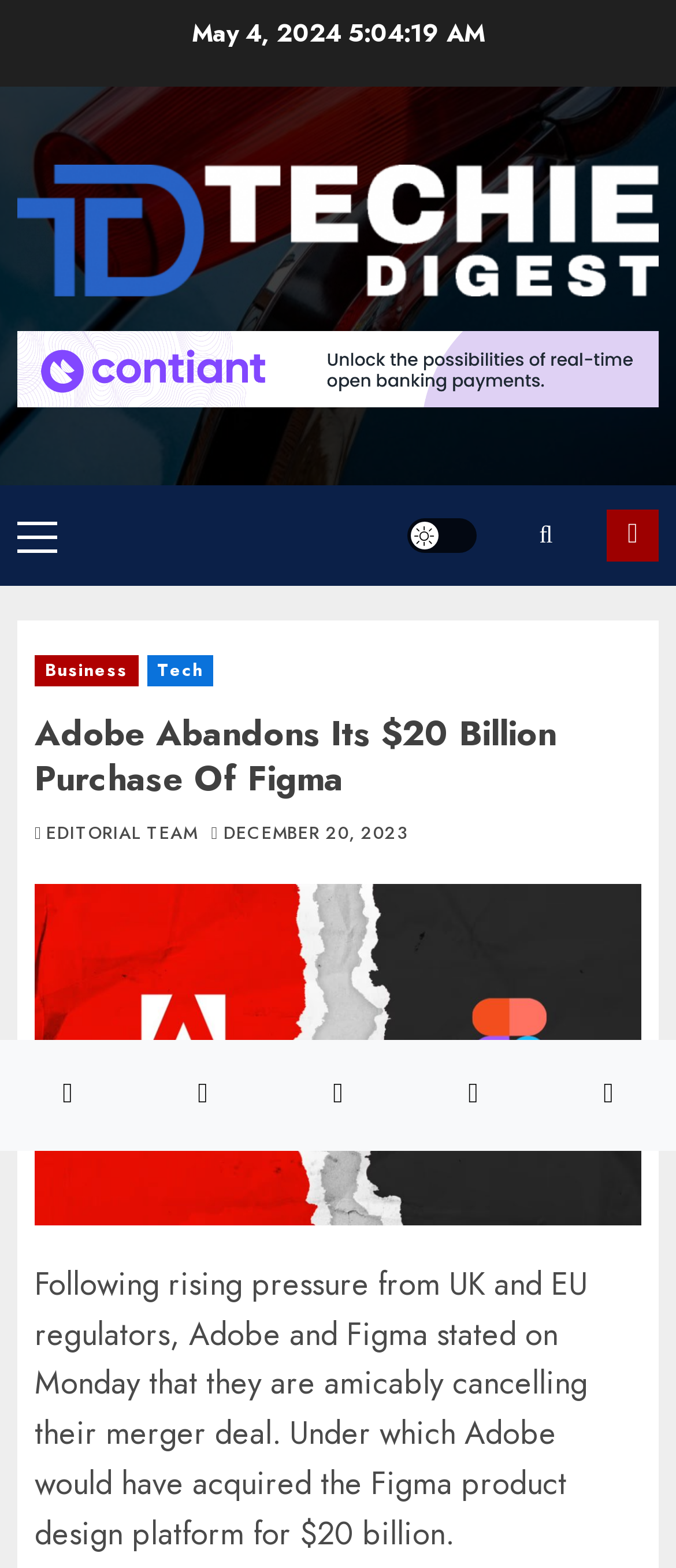Extract the main heading text from the webpage.

Adobe Abandons Its $20 Billion Purchase Of Figma